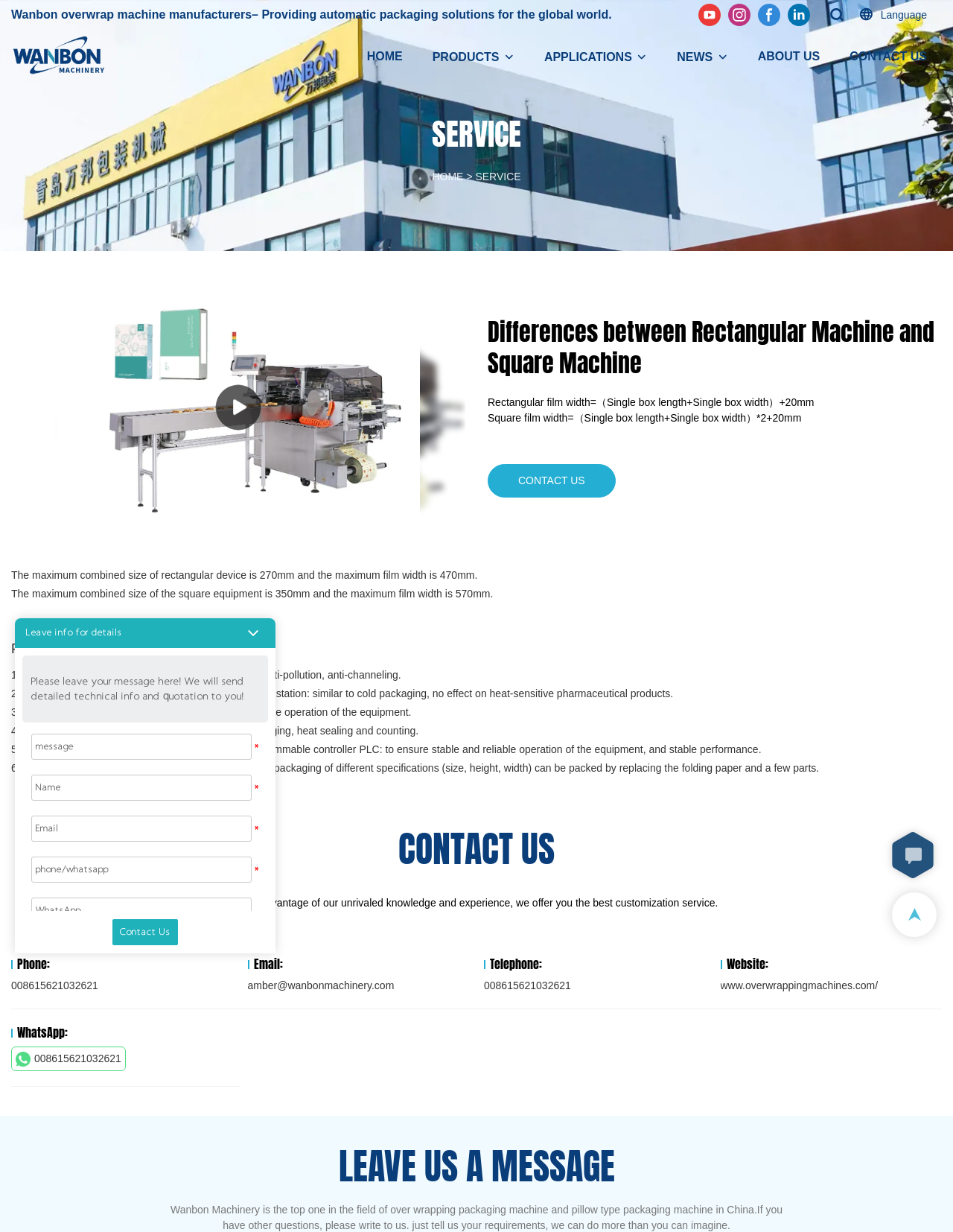What is the phone number to contact?
Please look at the screenshot and answer in one word or a short phrase.

008615621032621